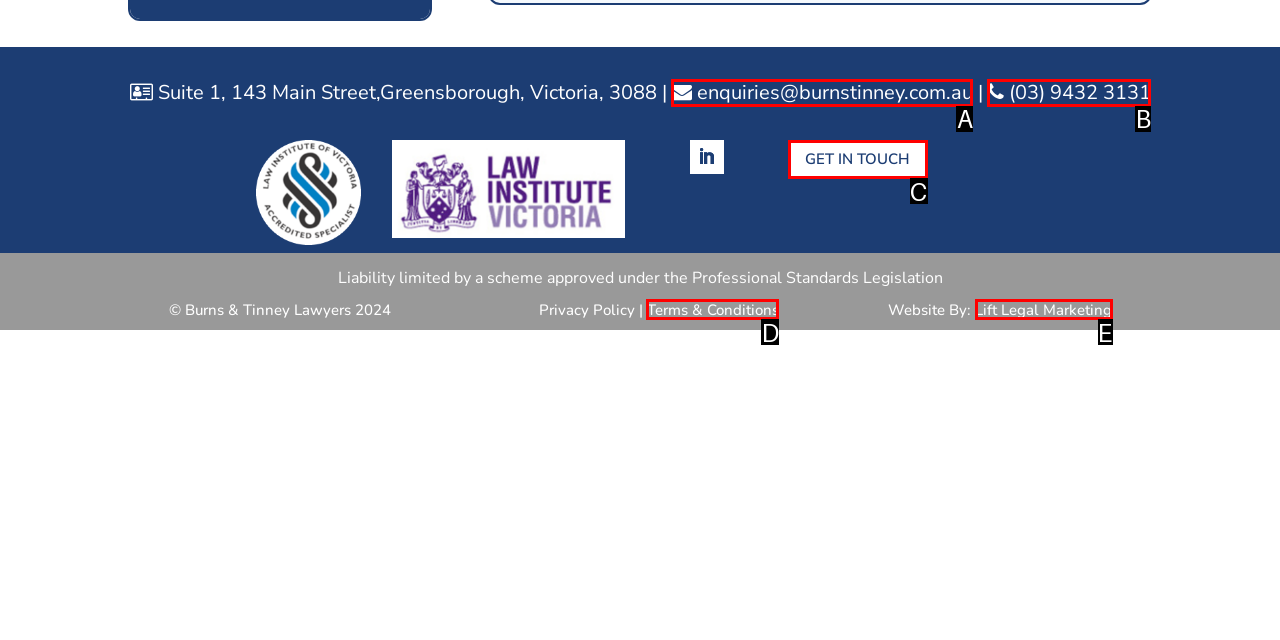Find the HTML element that corresponds to the description: Get In Touch. Indicate your selection by the letter of the appropriate option.

C